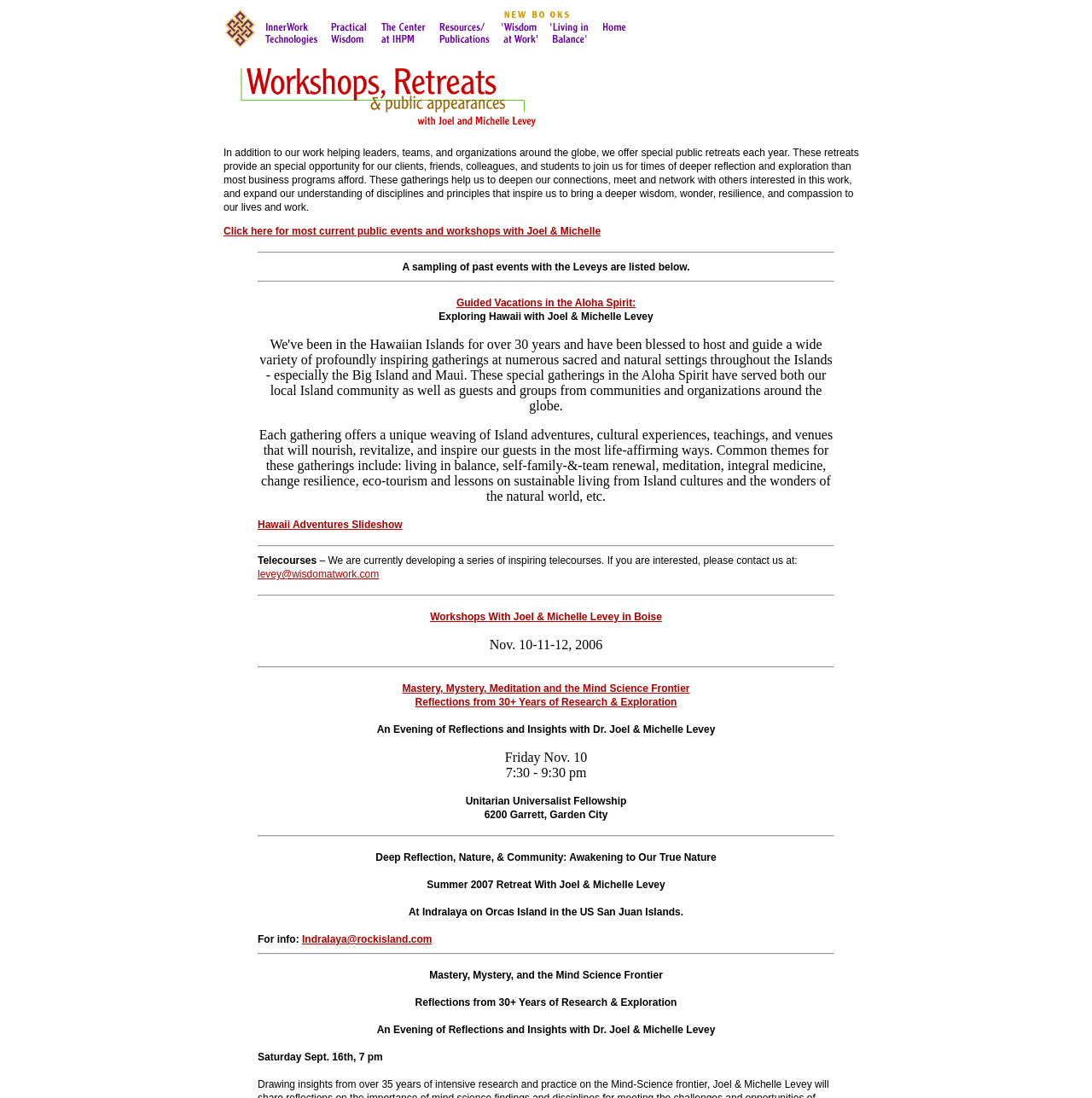Identify the bounding box coordinates of the area you need to click to perform the following instruction: "Click on levey@wisdomatwork.com email link".

[0.236, 0.517, 0.347, 0.528]